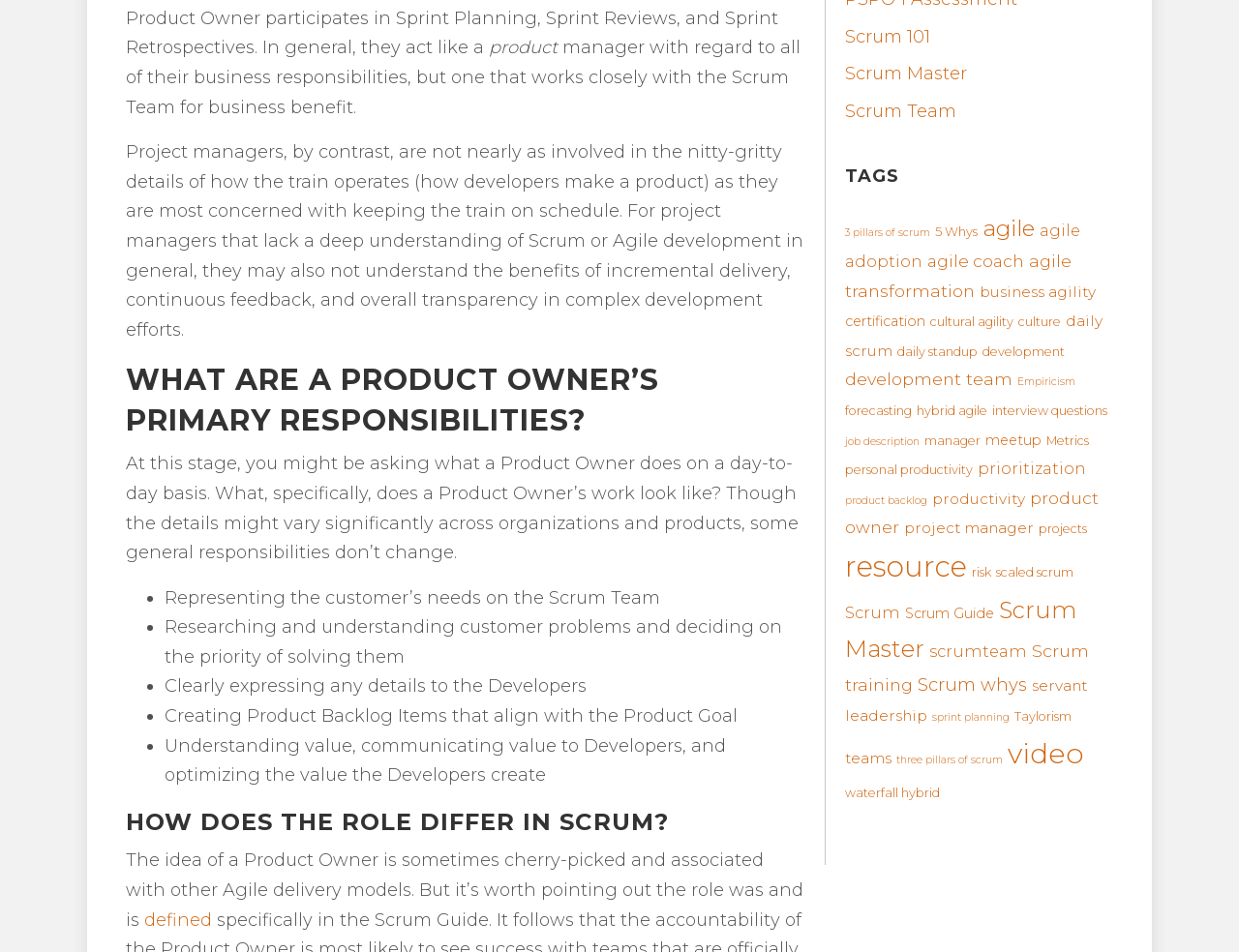Determine the bounding box coordinates for the area you should click to complete the following instruction: "Read about 'product owner' responsibilities".

[0.102, 0.476, 0.645, 0.592]